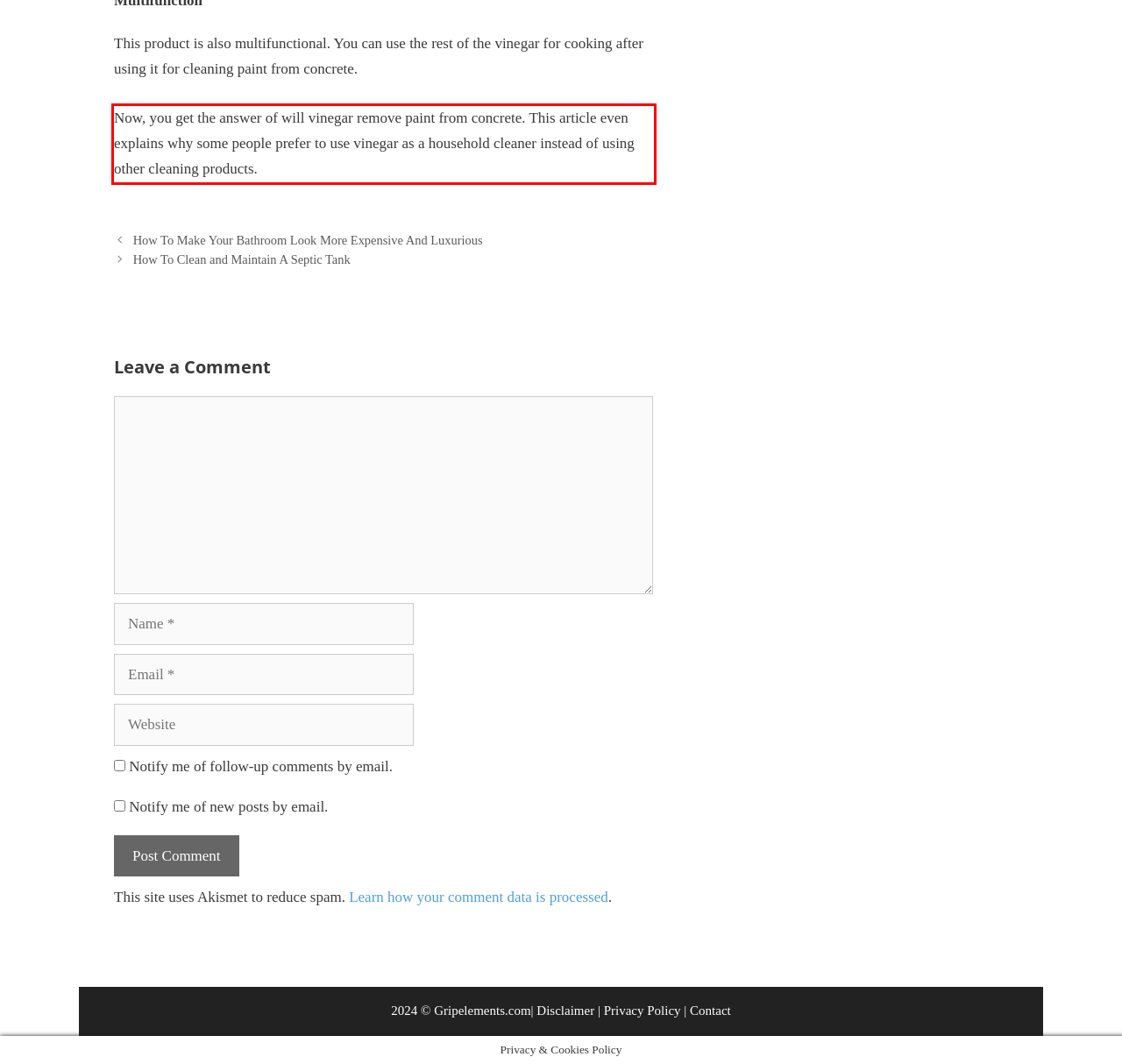Using the provided screenshot of a webpage, recognize the text inside the red rectangle bounding box by performing OCR.

Now, you get the answer of will vinegar remove paint from concrete. This article even explains why some people prefer to use vinegar as a household cleaner instead of using other cleaning products.